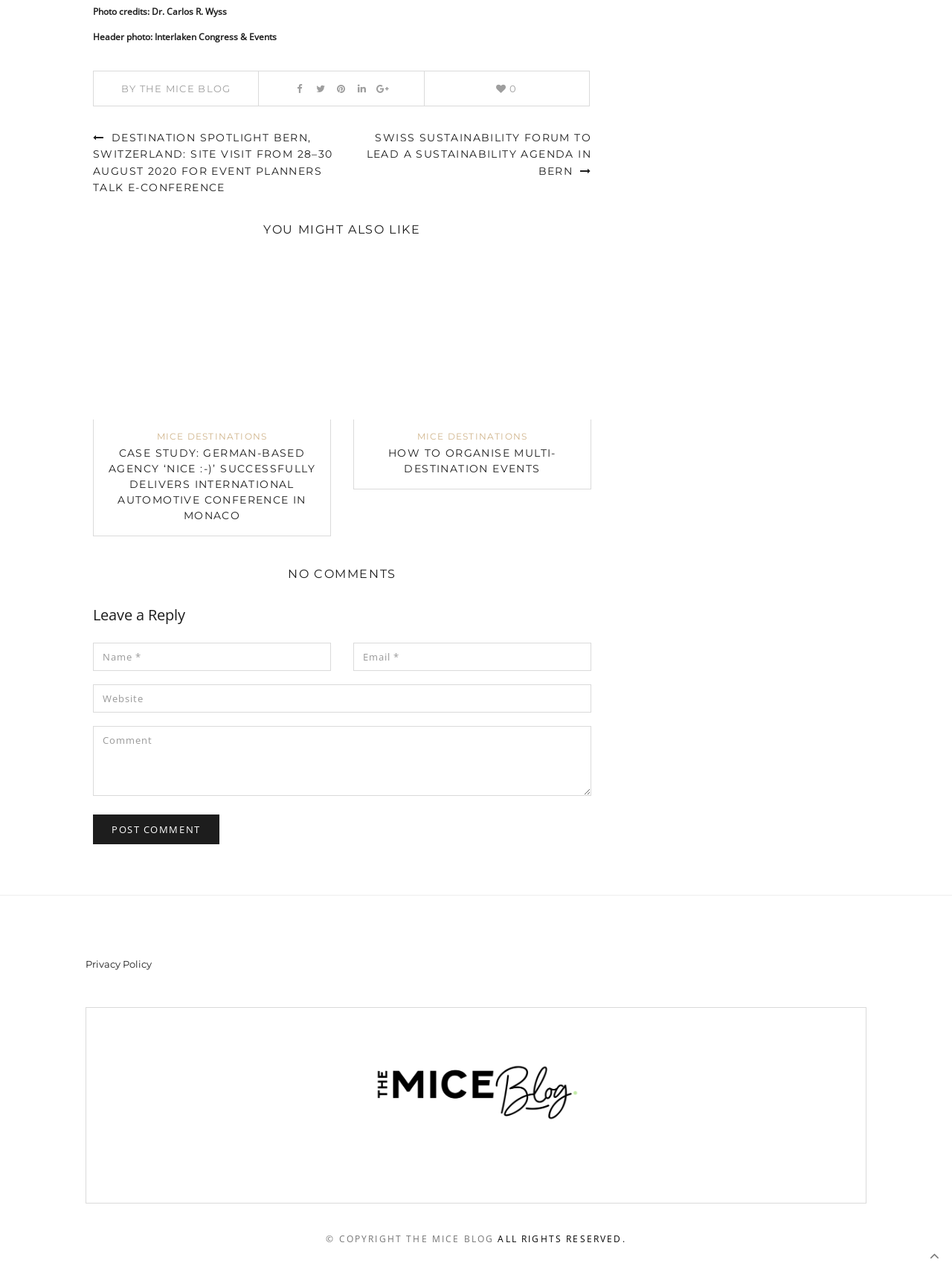Please use the details from the image to answer the following question comprehensively:
What is the theme of the blog post with the link 'CASE STUDY: GERMAN-BASED AGENCY ‘NICE :-)’ SUCCESSFULLY DELIVERS INTERNATIONAL AUTOMOTIVE CONFERENCE IN MONACO'?

I looked at the link and found that it is categorized under 'MICE DESTINATIONS', which suggests that the theme of the blog post is related to MICE (Meetings, Incentives, Conferences, and Exhibitions) destinations.